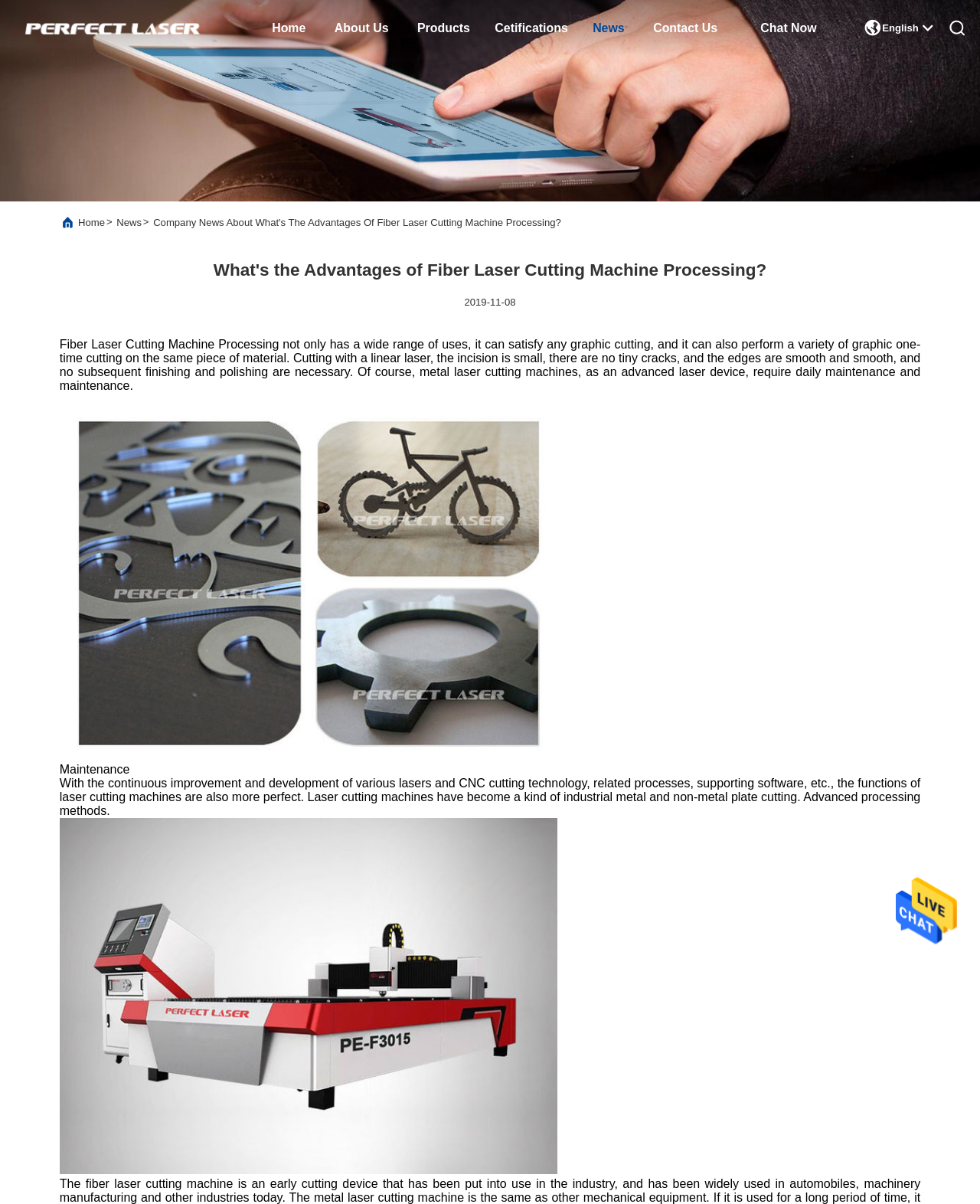Create an elaborate caption that covers all aspects of the webpage.

The webpage is about China Perfect Laser (Wuhan) Co.,Ltd.'s company news, specifically discussing the advantages of fiber laser cutting machine processing. 

At the top left corner, there is a company logo. Below the logo, there is a navigation menu with links to "Home", "About Us", "Products", "Cetifications", "News", "Contact Us", and "Chat Now". 

To the right of the navigation menu, there is a language selection option with the text "English" and a flag icon. 

Above the main content, there is a banner image that spans the entire width of the page. Below the banner, there is a breadcrumb navigation with links to "Home" and "News", separated by a ">" symbol.

The main content is divided into sections. The first section has a heading that reads "Company News About What's The Advantages Of Fiber Laser Cutting Machine Processing?" followed by a subheading "What's the Advantages of Fiber Laser Cutting Machine Processing?". 

Below the subheading, there is a date "2019-11-08" and a brief introduction to the advantages of fiber laser cutting machine processing. The introduction is followed by an image related to the topic. 

The next section has a heading "Maintenance" and discusses the daily maintenance and maintenance required for metal laser cutting machines. 

The final section continues the discussion on the advantages of laser cutting machines, highlighting their advanced processing methods. This section is accompanied by another image related to the topic. 

At the bottom right corner, there is a "Send Message" button with an icon.